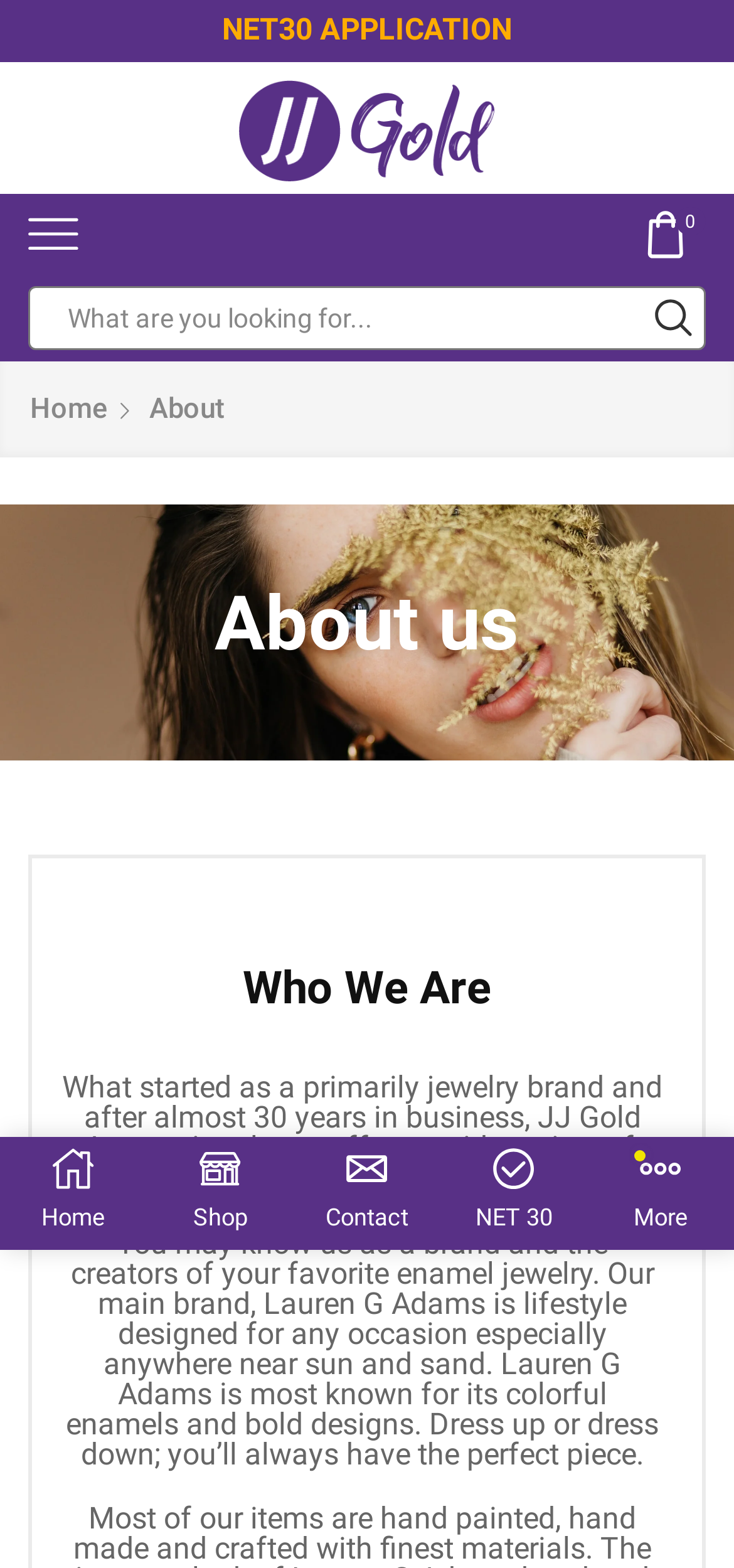What is the brand name mentioned on the webpage?
Use the image to give a comprehensive and detailed response to the question.

The webpage mentions 'Lauren G Adams' as the main brand, which is a lifestyle brand designed for any occasion, especially near sun and sand.